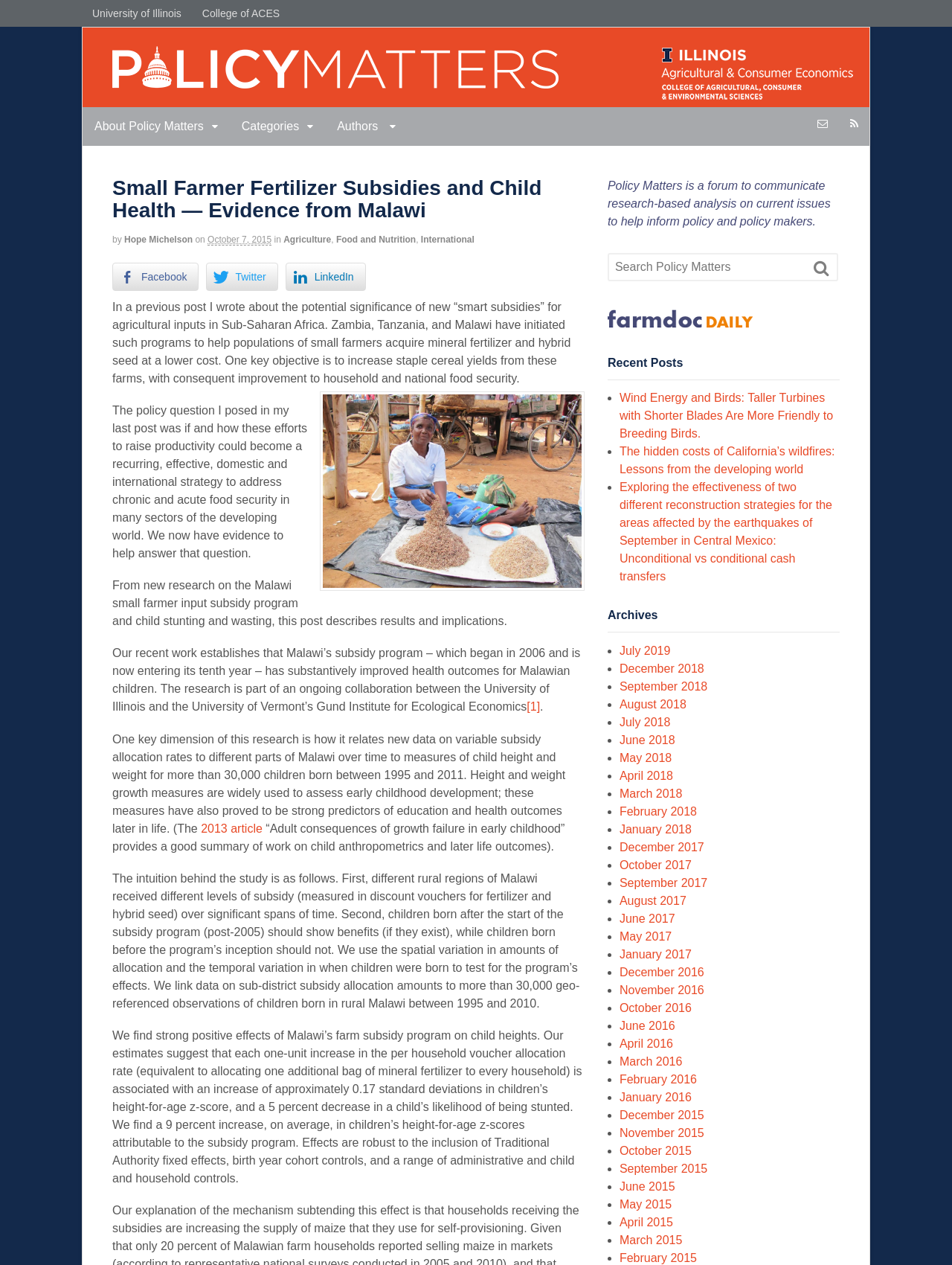Can you find the bounding box coordinates of the area I should click to execute the following instruction: "Share on Facebook"?

[0.118, 0.208, 0.209, 0.23]